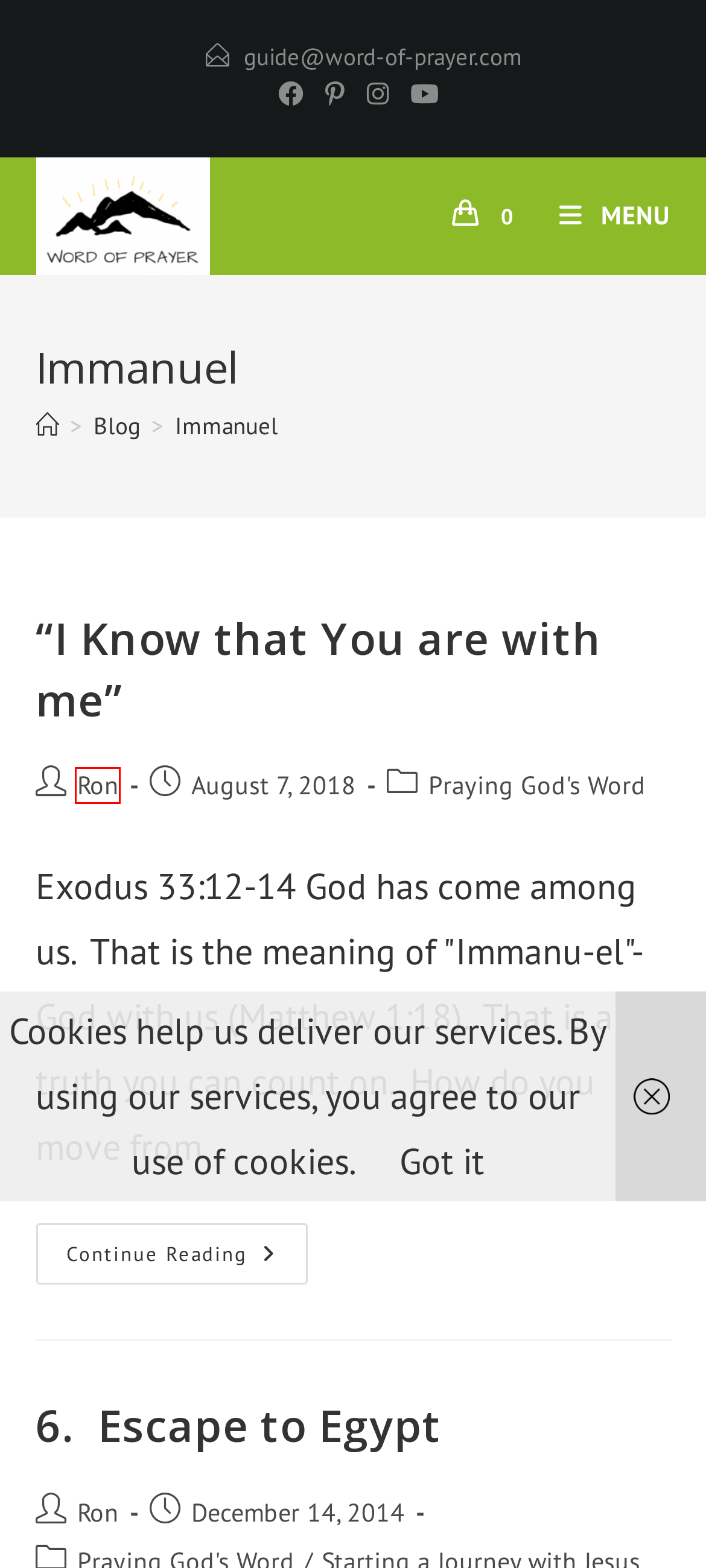You are given a screenshot of a webpage with a red rectangle bounding box. Choose the best webpage description that matches the new webpage after clicking the element in the bounding box. Here are the candidates:
A. “I Know that You are with me” – Word of Prayer
B. Ron – Word of Prayer
C. Blog – Word of Prayer
D. Starting a Journey with Jesus (Matthew) – Word of Prayer
E. Cart – Word of Prayer
F. 6.  Escape to Egypt – Word of Prayer
G. Word of Prayer – Prayer inspired by God's Word
H. Praying God’s Word – Word of Prayer

B